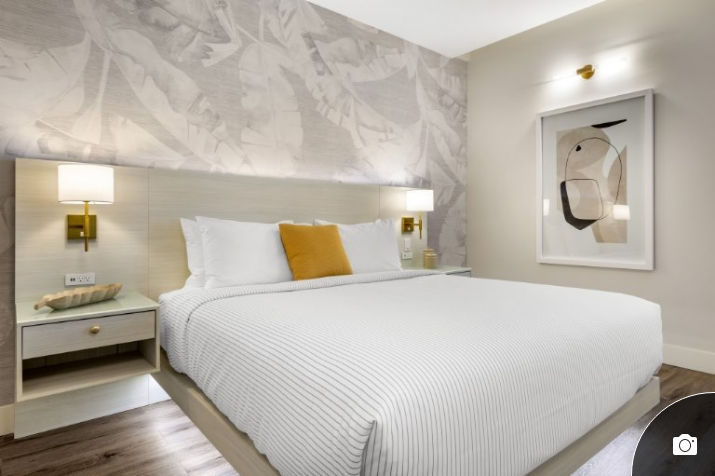Answer the following query concisely with a single word or phrase:
What is the color of the decorative pillow?

Vibrant yellow